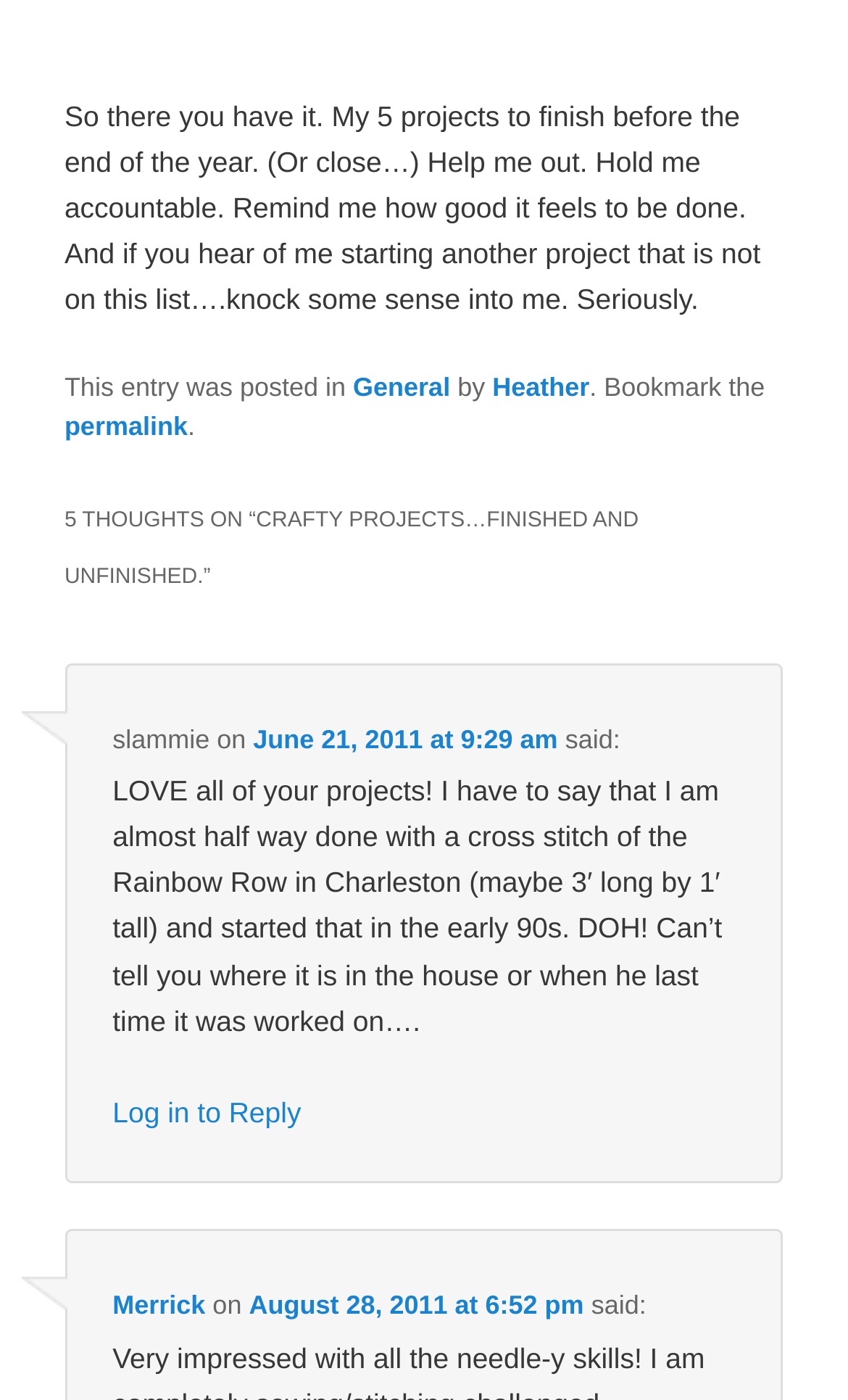Find the bounding box coordinates for the area that must be clicked to perform this action: "Go to the Results page".

None